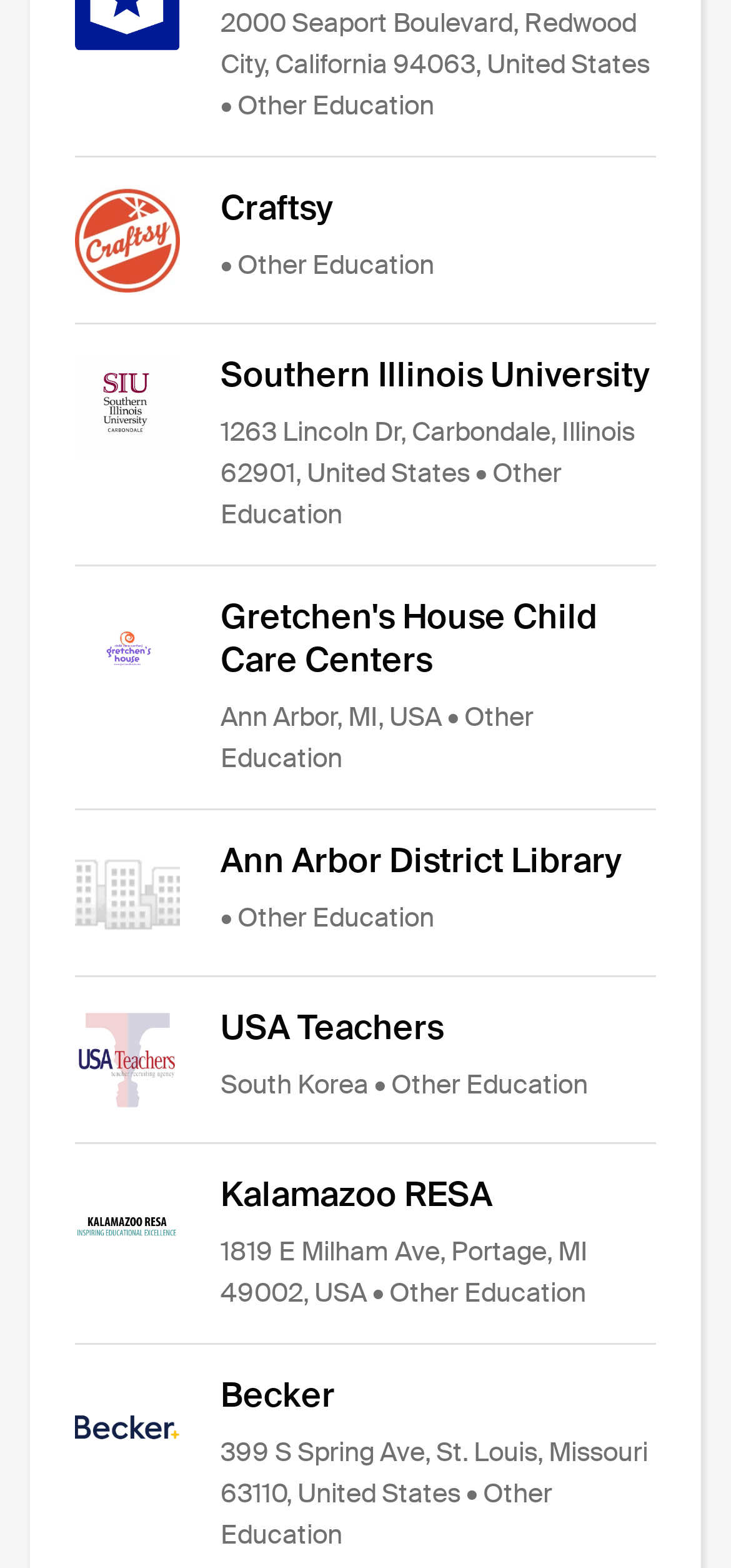What type of education is Gretchen's House Child Care Centers?
Using the details from the image, give an elaborate explanation to answer the question.

I found the link element with the text 'Gretchen's House Child Care Centers' and its sibling StaticText element with the text 'Other Education'. Therefore, Gretchen's House Child Care Centers is an Other Education type.